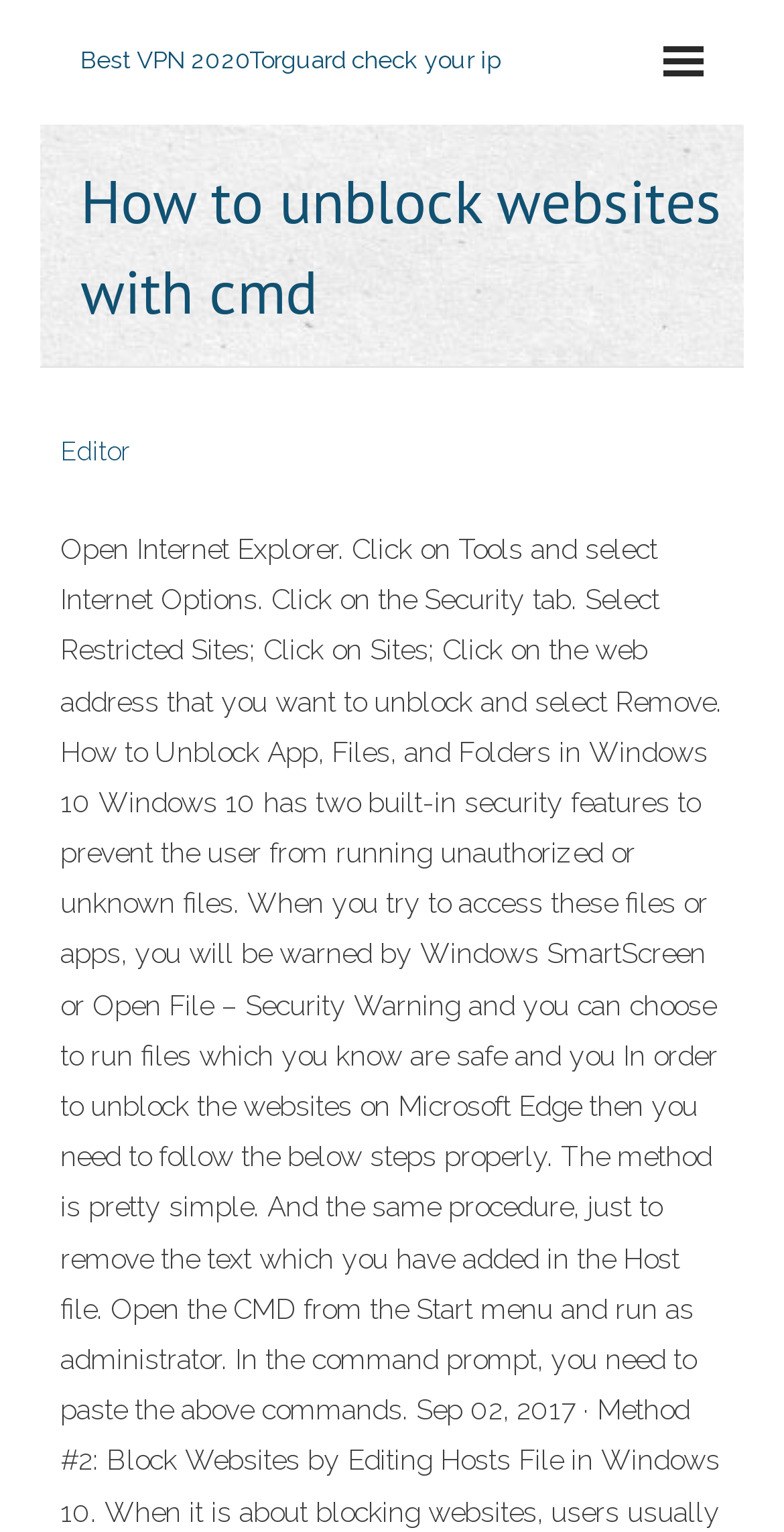Identify the bounding box for the UI element specified in this description: "Editor". The coordinates must be four float numbers between 0 and 1, formatted as [left, top, right, bottom].

[0.077, 0.284, 0.167, 0.304]